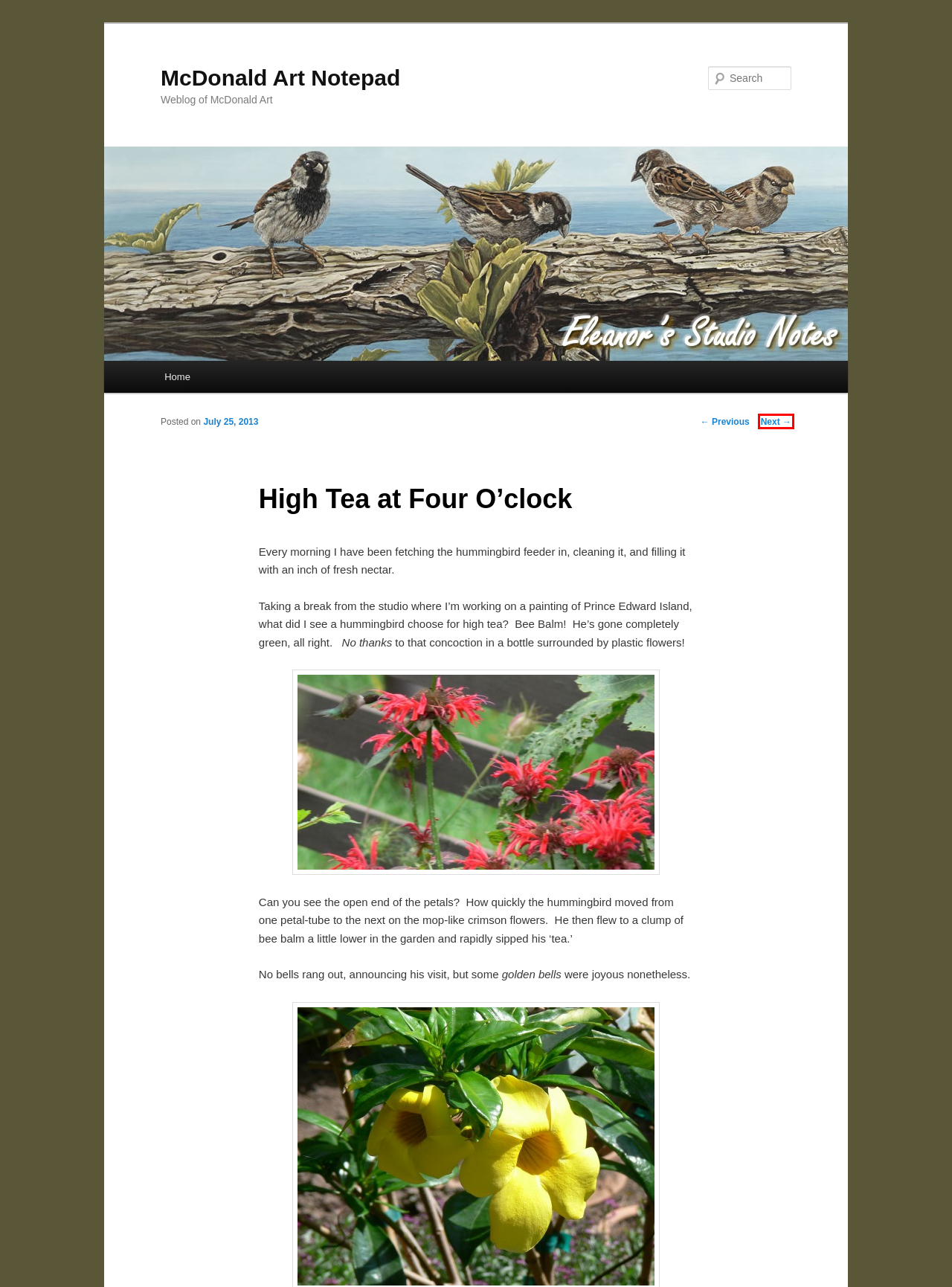A screenshot of a webpage is given with a red bounding box around a UI element. Choose the description that best matches the new webpage shown after clicking the element within the red bounding box. Here are the candidates:
A. McDonald Art Notepad | Weblog of McDonald Art
B. Sir Wilfrid Laurier’s Baby | McDonald Art Notepad
C. Hummingbird, bee balm – 1024 | McDonald Art Notepad
D. Log In ‹ McDonald Art Notepad — WordPress
E. Blog Tool, Publishing Platform, and CMS – WordPress.org
F. If You Don’t Mind | McDonald Art Notepad
G. May | 2024 | McDonald Art Notepad
H. McDonald Art Notepad

F